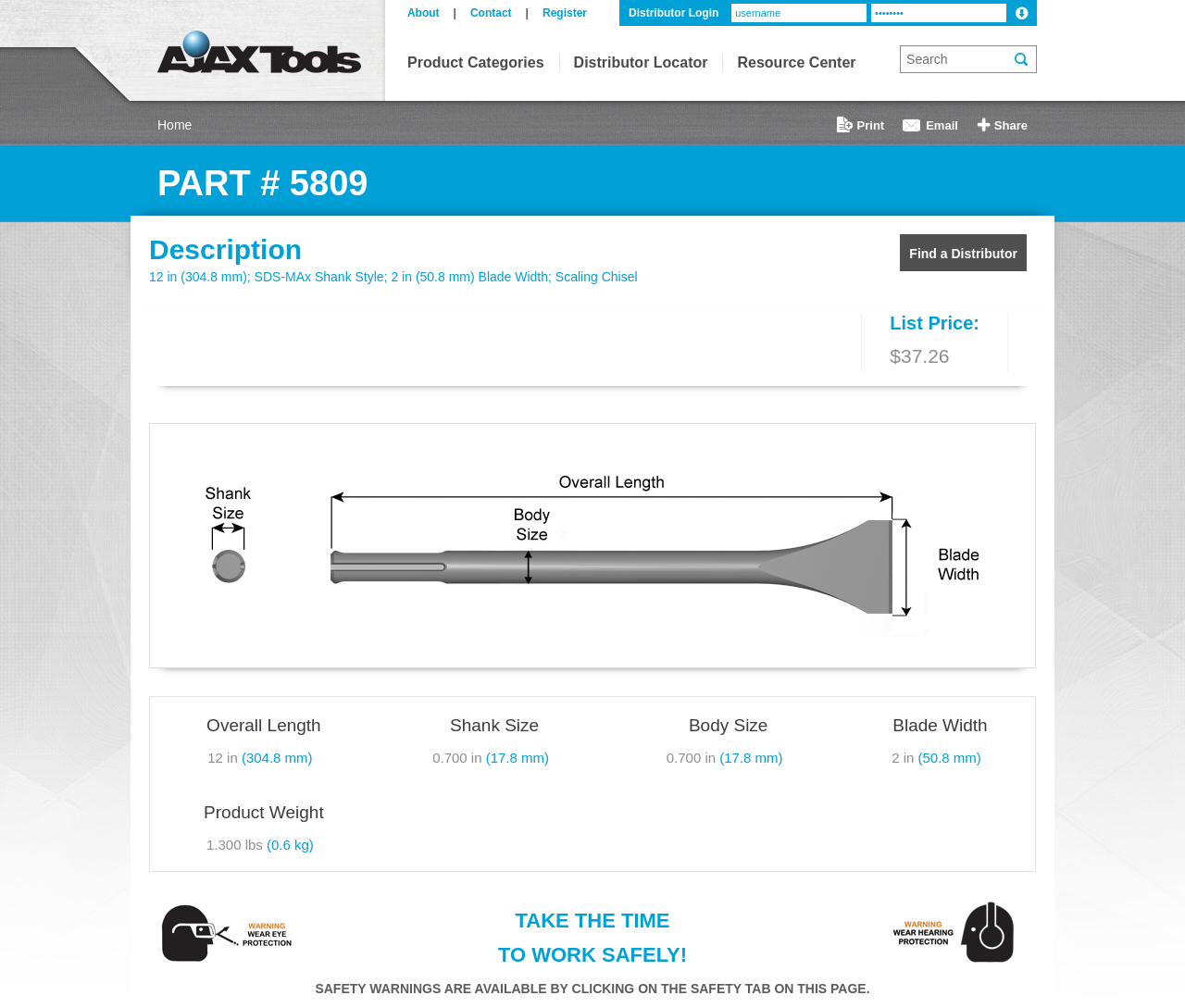Please find the bounding box coordinates (top-left x, top-left y, bottom-right x, bottom-right y) in the screenshot for the UI element described as follows: aria-label="Copy Link" title="Copy Link"

None